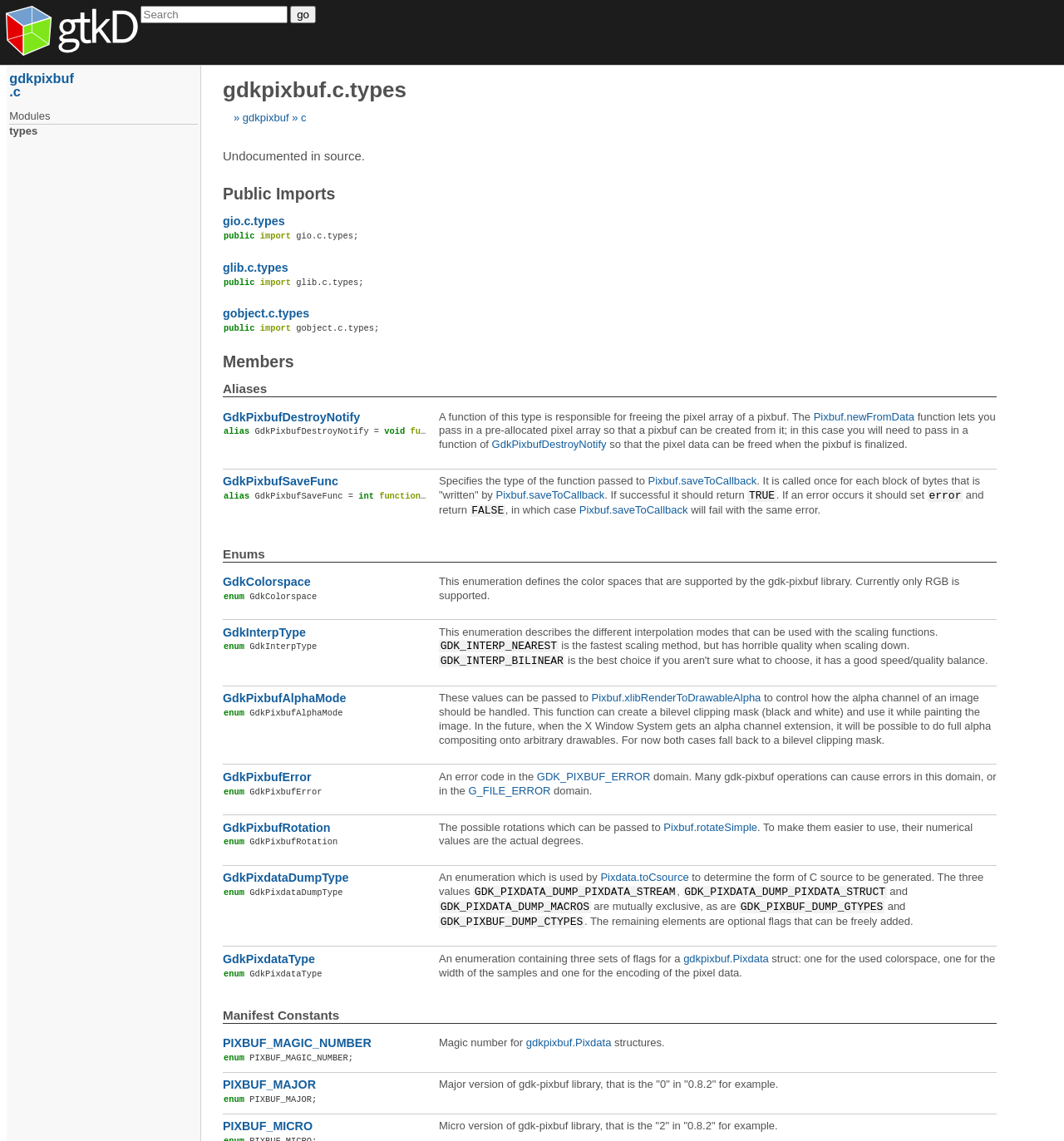Pinpoint the bounding box coordinates of the element that must be clicked to accomplish the following instruction: "click on advanced search". The coordinates should be in the format of four float numbers between 0 and 1, i.e., [left, top, right, bottom].

None